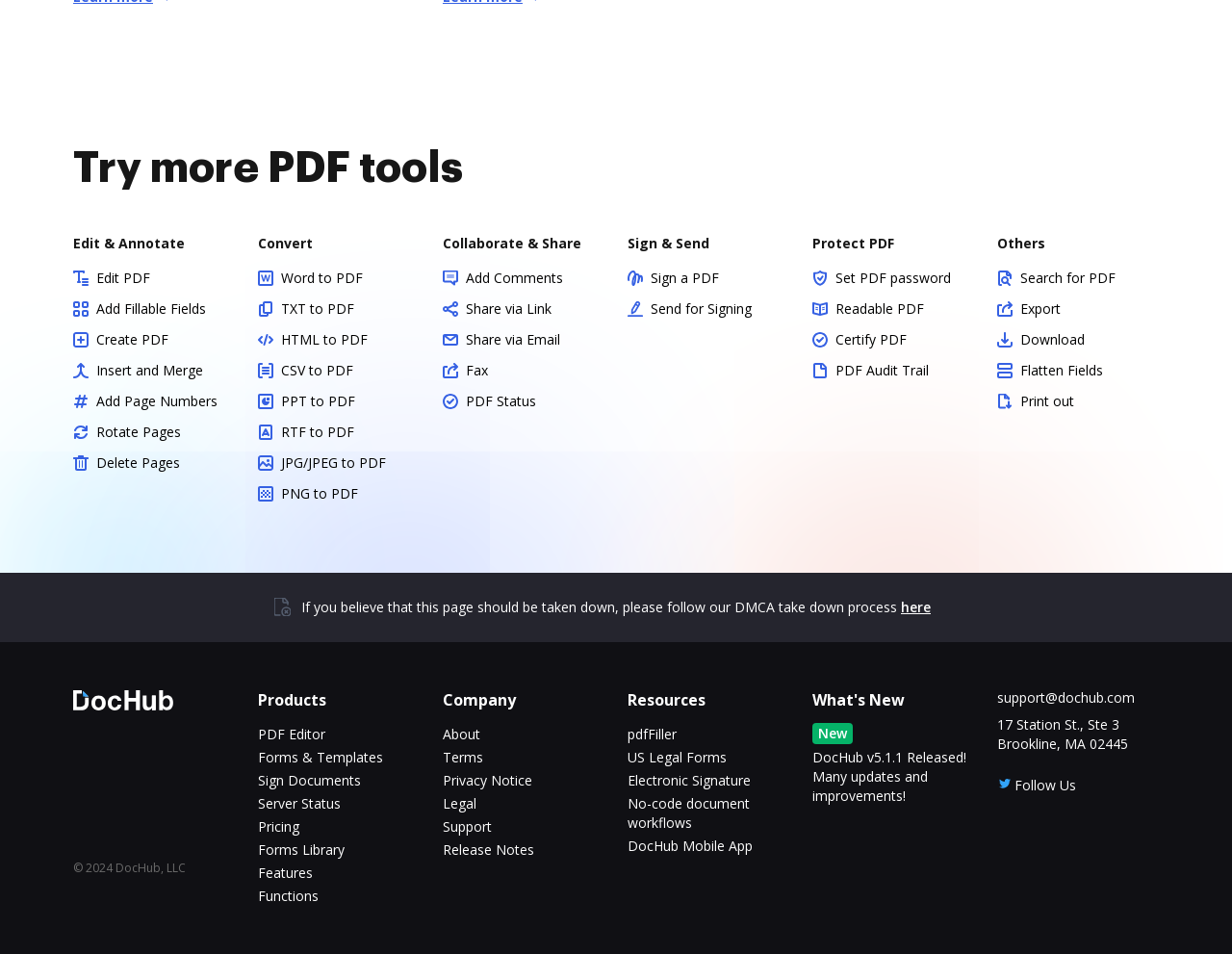How many categories of PDF tools are available?
Answer the question with a single word or phrase derived from the image.

4